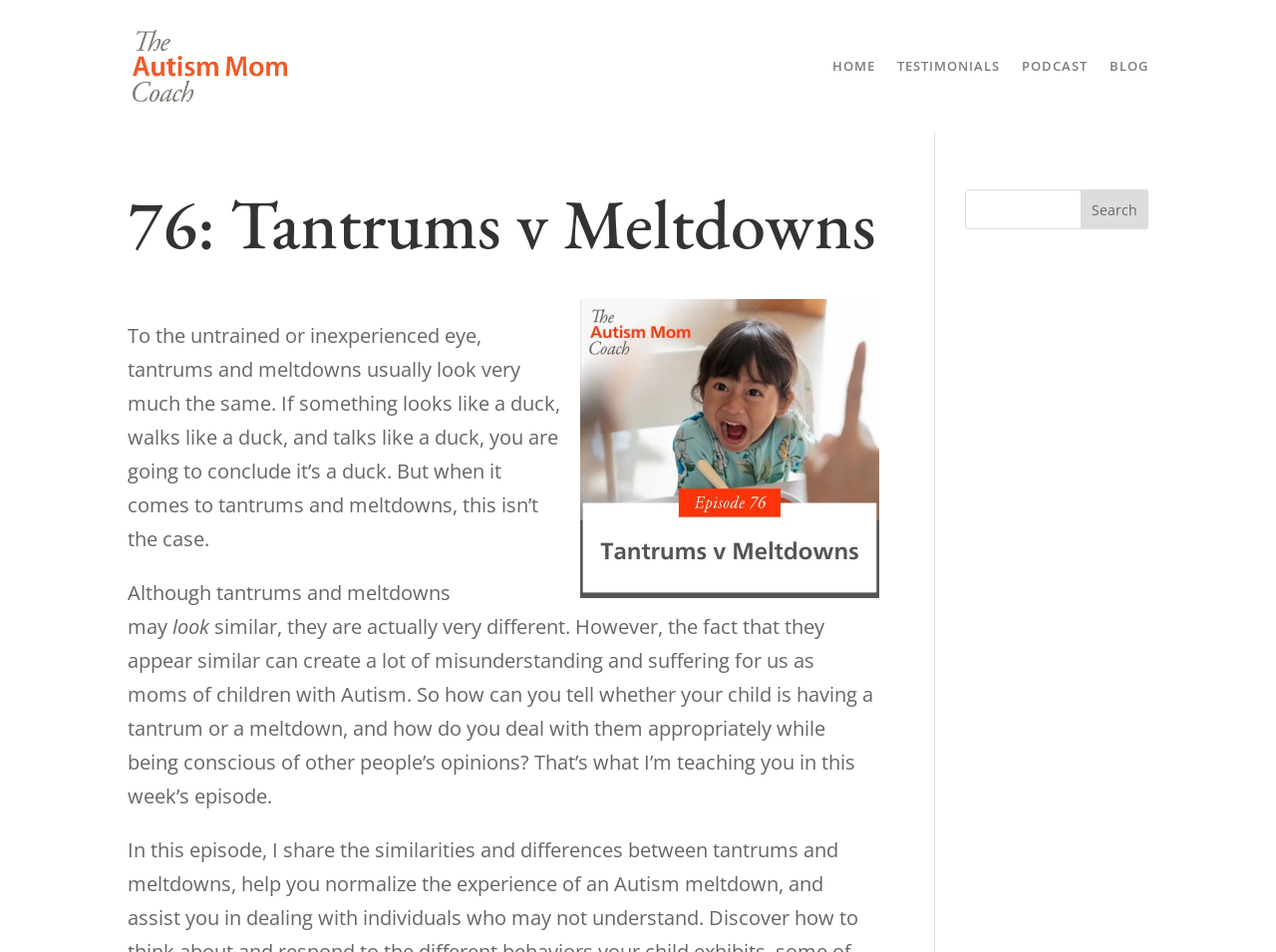Is there a search function on the page?
Answer the question using a single word or phrase, according to the image.

Yes